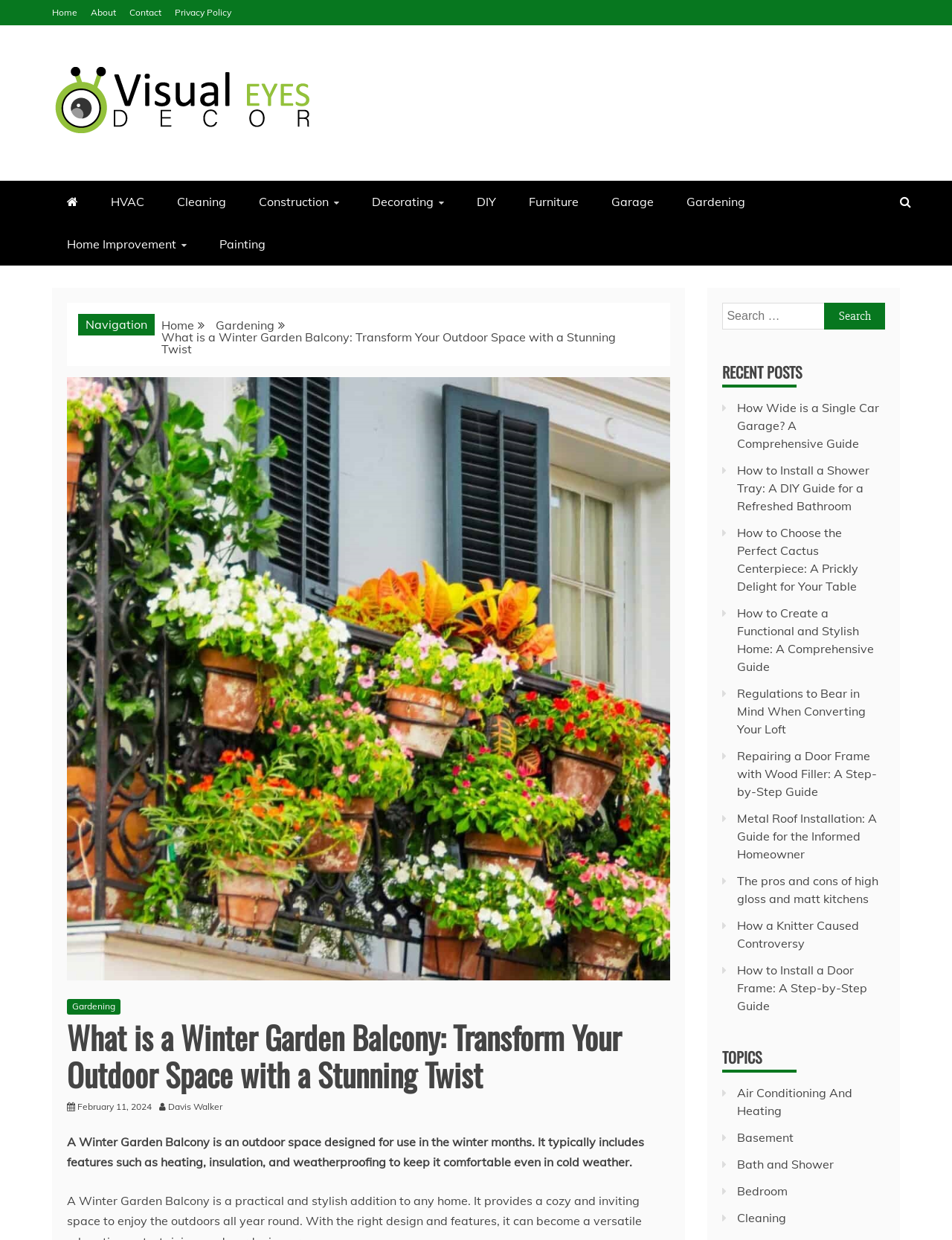What is a Winter Garden Balcony?
Please provide a single word or phrase as your answer based on the screenshot.

An outdoor space for winter